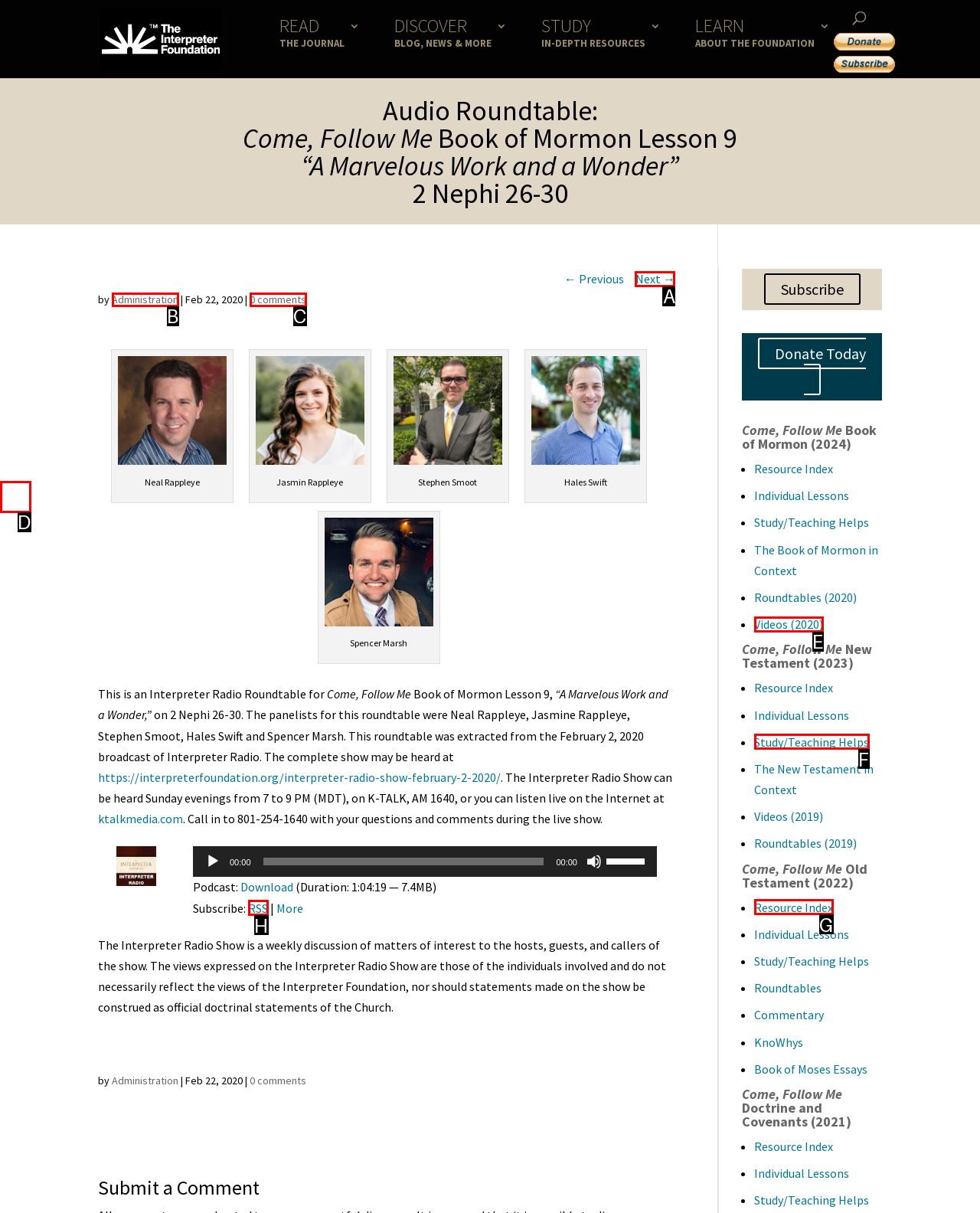Identify the HTML element that corresponds to the following description: Graduate Studies Provide the letter of the best matching option.

None